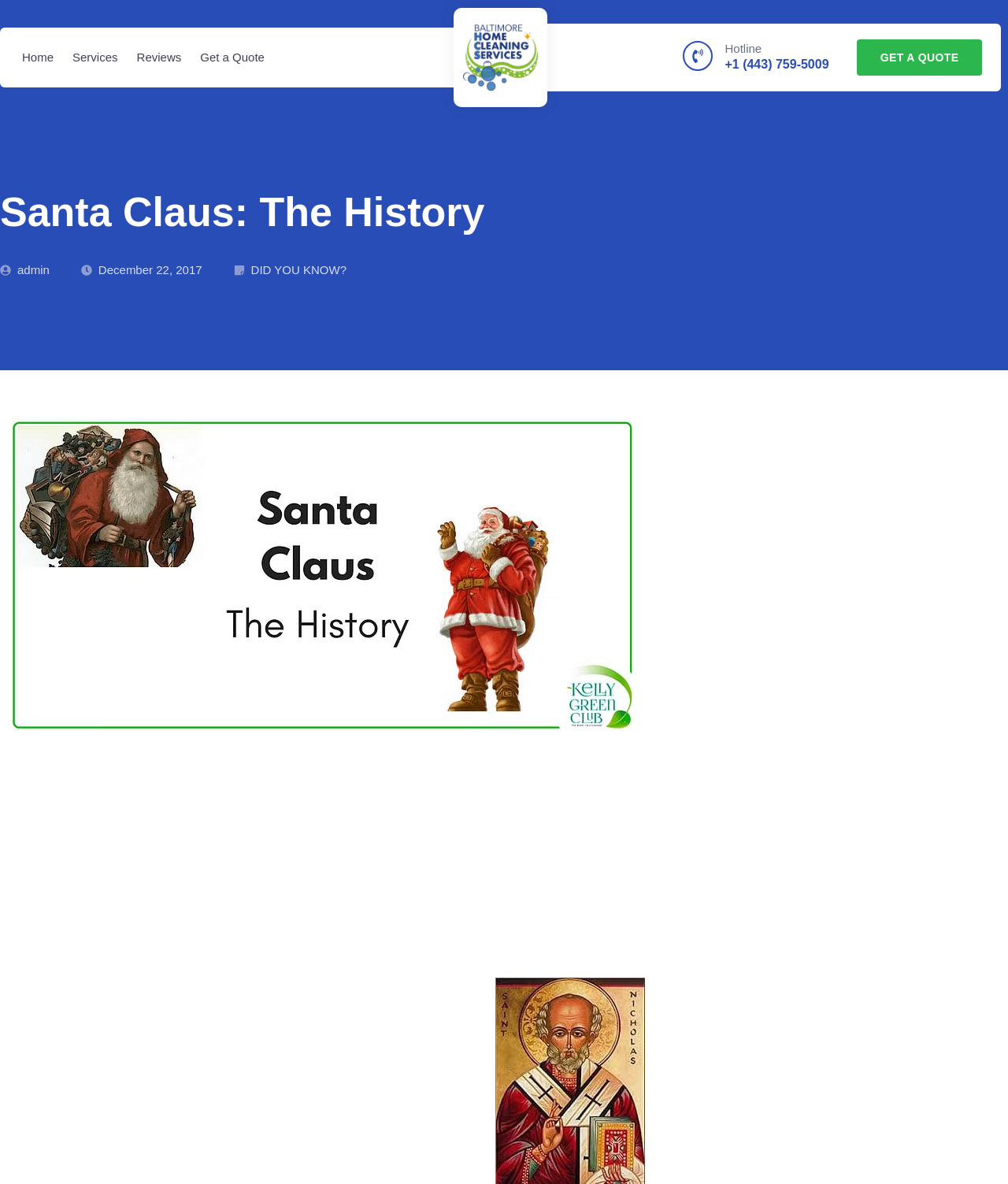Locate the bounding box coordinates of the UI element described by: "Home". The bounding box coordinates should consist of four float numbers between 0 and 1, i.e., [left, top, right, bottom].

[0.019, 0.042, 0.056, 0.055]